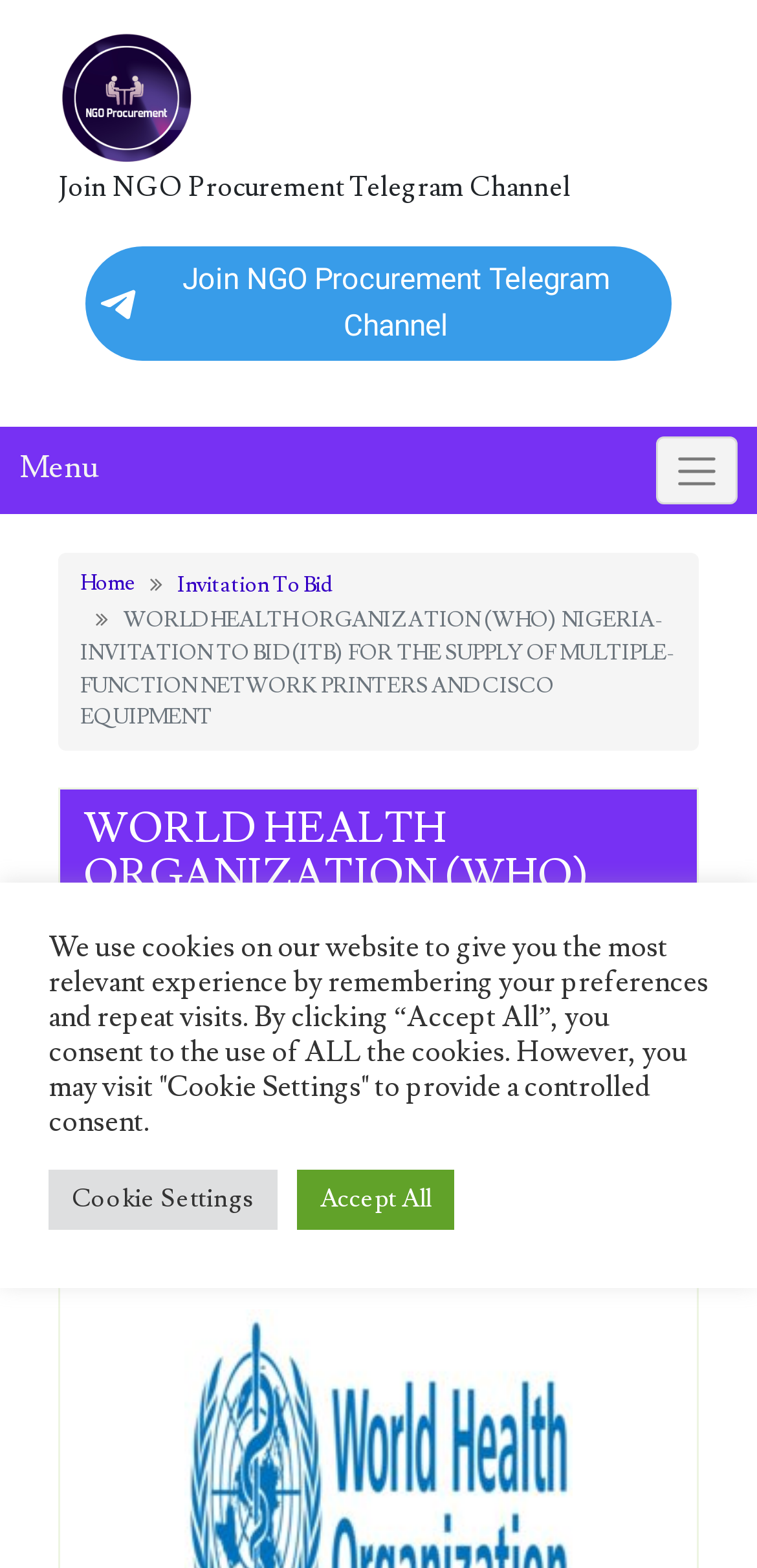Can you find the bounding box coordinates for the element that needs to be clicked to execute this instruction: "Click NGO Procurement link"? The coordinates should be given as four float numbers between 0 and 1, i.e., [left, top, right, bottom].

[0.077, 0.049, 0.262, 0.071]